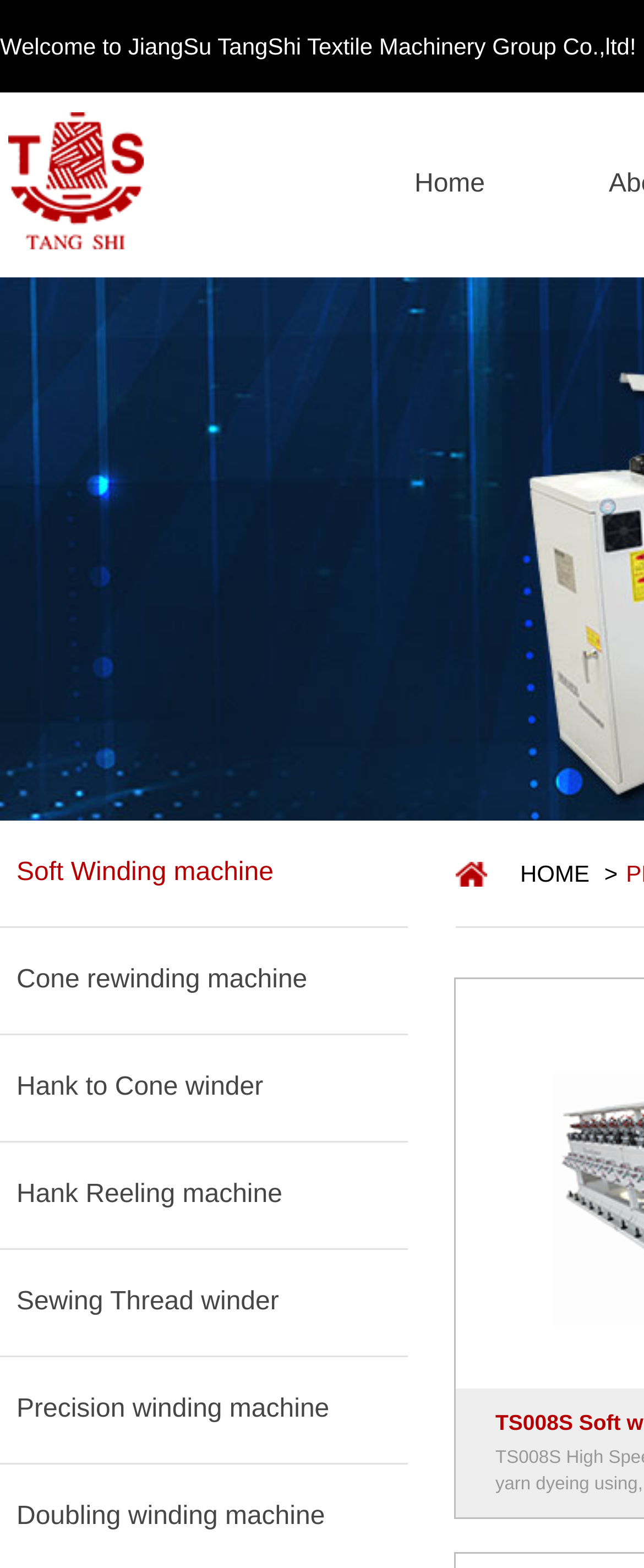Please determine the bounding box coordinates of the clickable area required to carry out the following instruction: "Visit Hank to Cone winder page". The coordinates must be four float numbers between 0 and 1, represented as [left, top, right, bottom].

[0.026, 0.66, 0.633, 0.728]